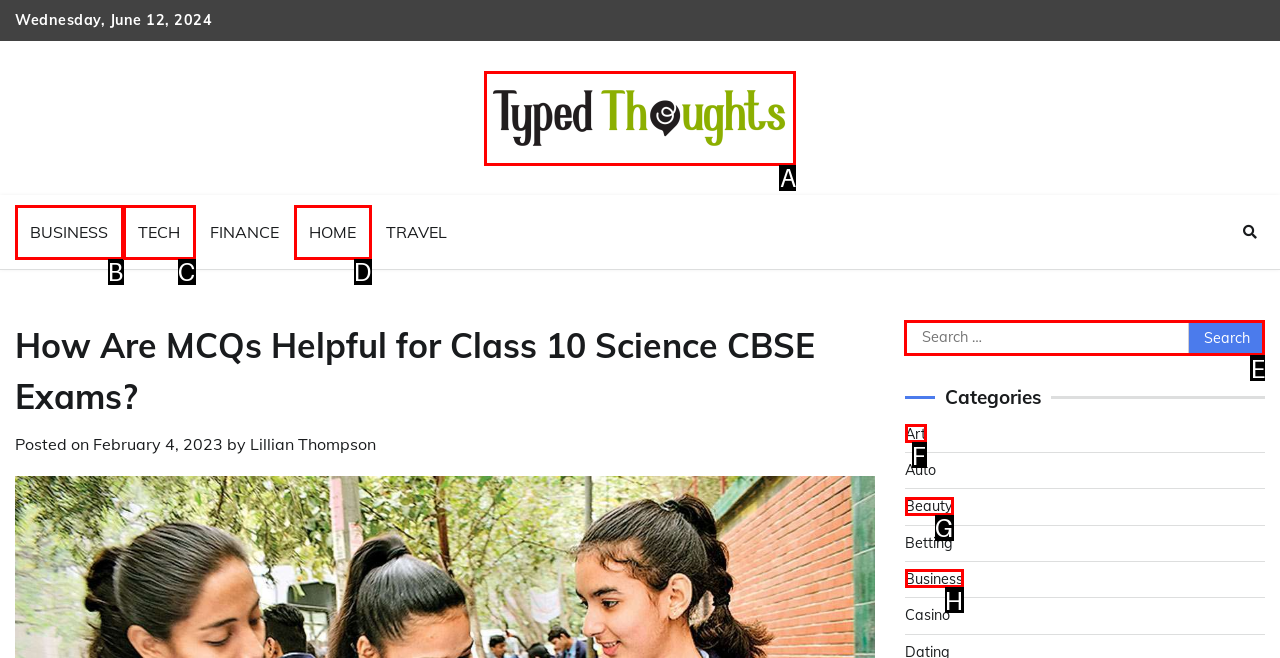Identify the correct UI element to click on to achieve the task: Search for something. Provide the letter of the appropriate element directly from the available choices.

E